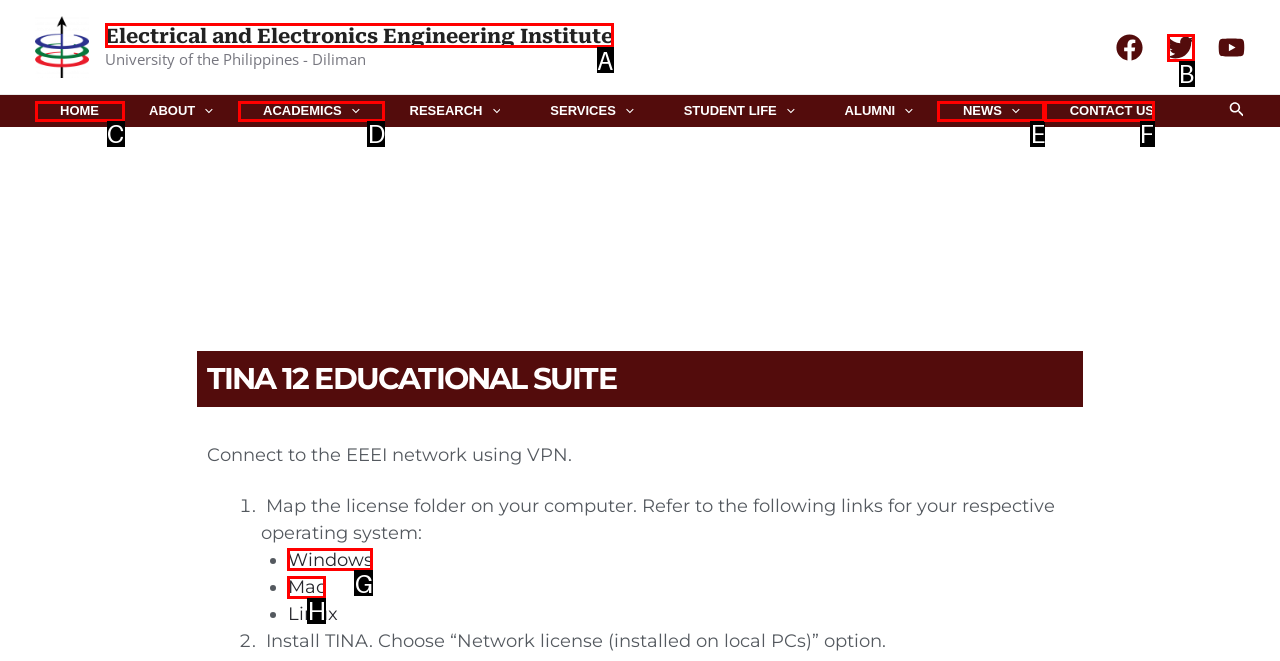Select the letter of the HTML element that best fits the description: CONTACT US
Answer with the corresponding letter from the provided choices.

F